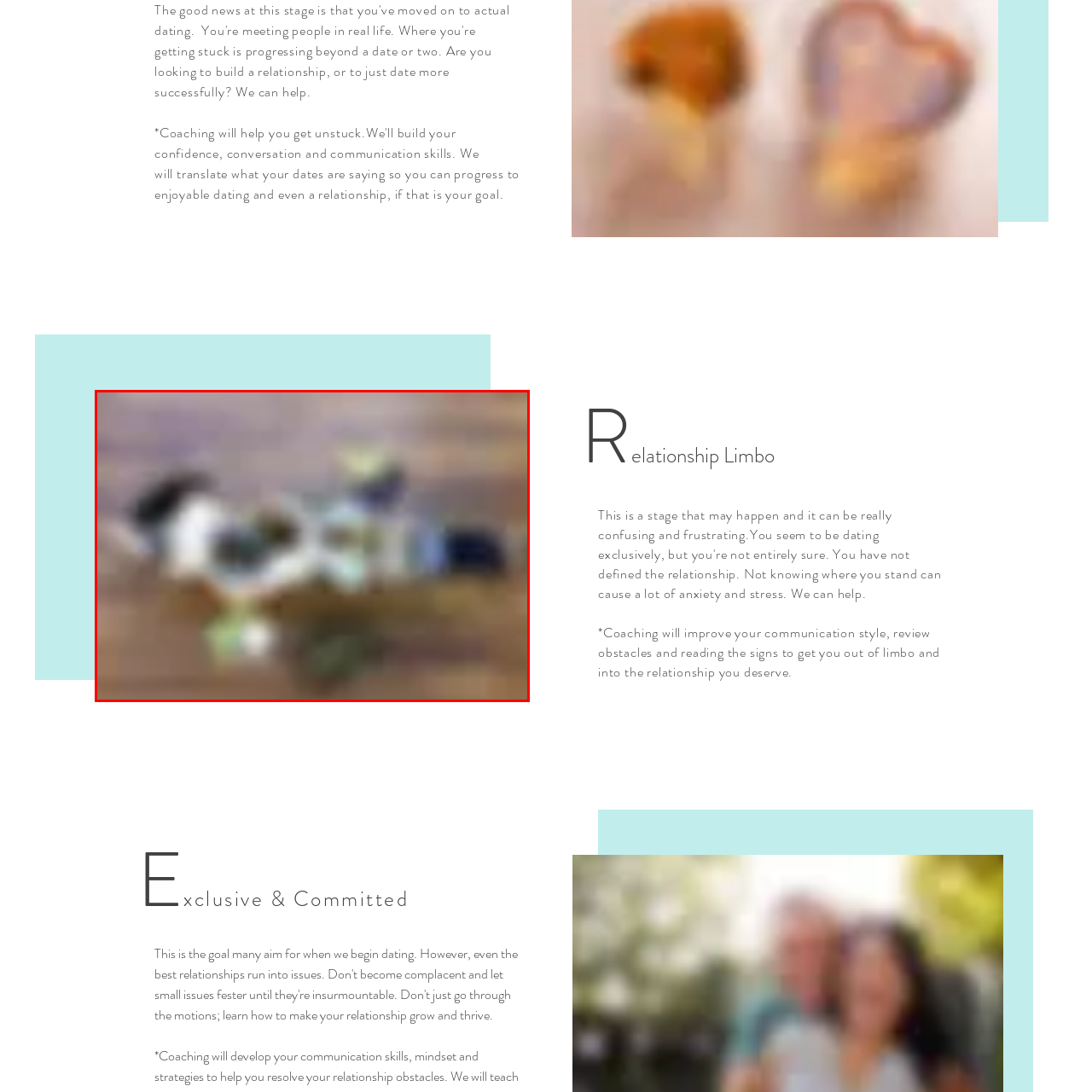What is the broader theme of the accompanying text? Inspect the image encased in the red bounding box and answer using only one word or a brief phrase.

Navigating emotional challenges